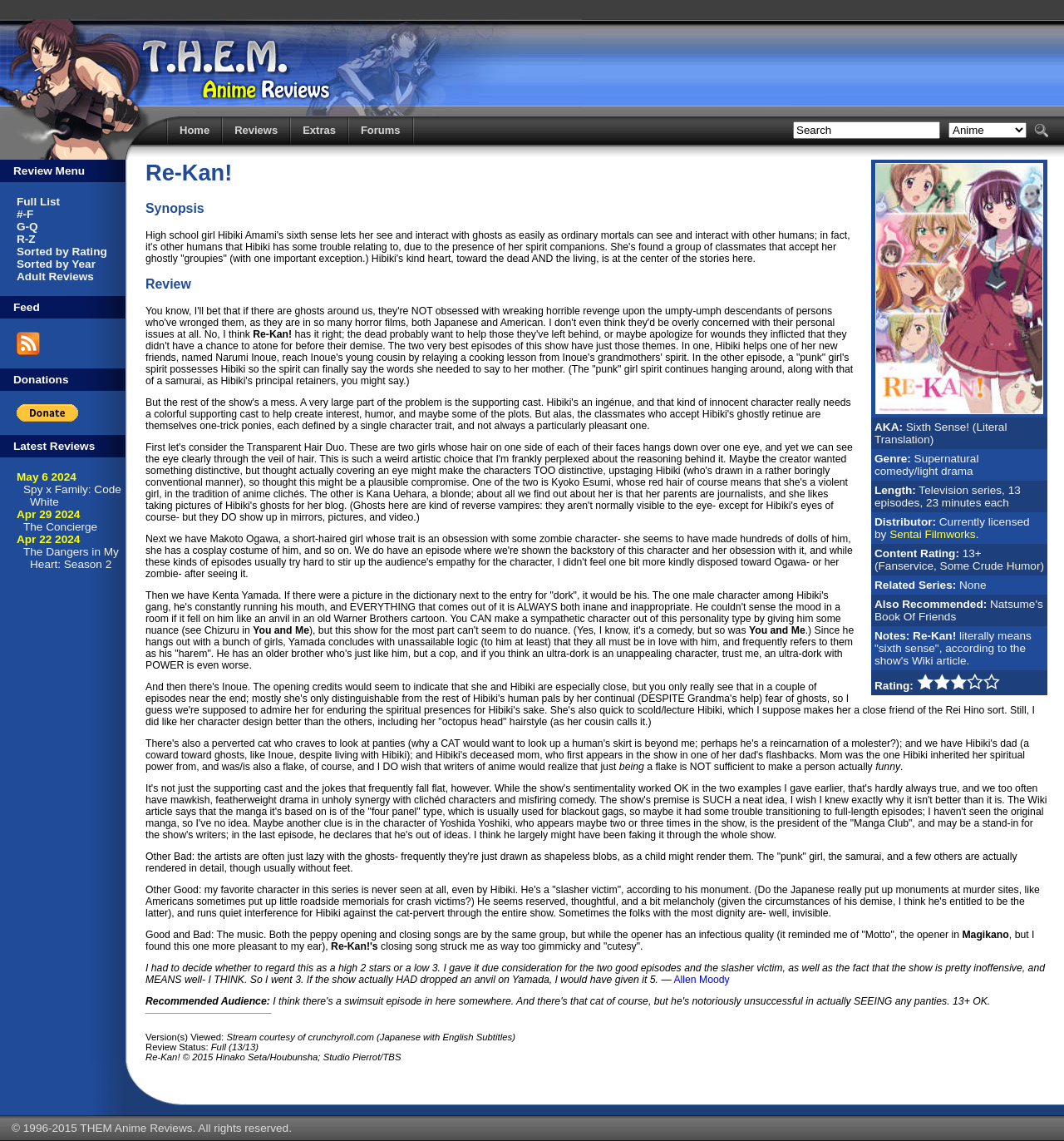Describe every aspect of the webpage comprehensively.

This webpage is dedicated to anime reviews, information, humor, and discussion. At the top, there is a logo image with the text "THEM Anime Reviews" and a navigation menu with links to "Home", "Reviews", "Extras", "Forums", and "Search Anime Search". 

Below the navigation menu, there is a section with various links to review menus, including "Full List", "#-F", "G-Q", "R-Z", "Sorted by Rating", "Sorted by Year", "Adult Reviews", and "Feed". There is also a "Subscribe to THEM Anime Reviews" link with an image, a "Donations" section with a "PayPal" button, and a "Latest Reviews" section with links to recent reviews, including "Spy x Family: Code White", "The Concierge", and "The Dangers in My Heart: Season 2".

The main content of the page is a review of the anime "Re-Kan!" which includes a Crunchyroll promo image, a summary of the anime, and a detailed review with opinions on the show's premise, characters, and humor. The review is divided into sections with headings such as "Synopsis", "Review", and "Recommended Audience". There are also various links to related anime and manga throughout the review.